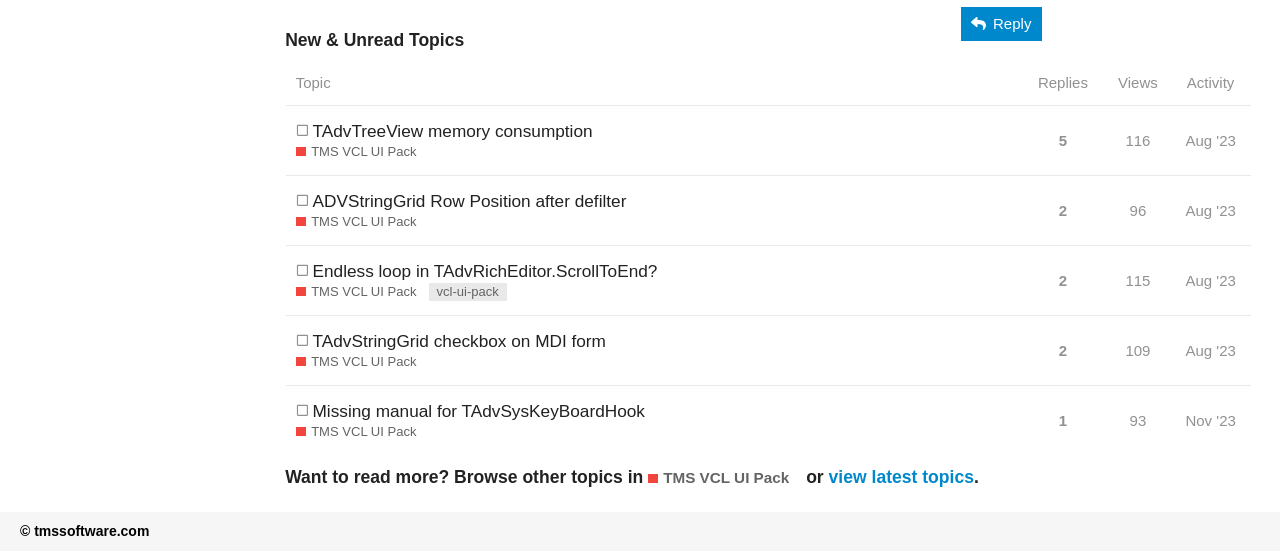What is the title of the table?
Please answer the question with as much detail as possible using the screenshot.

The title of the table can be found by looking at the heading element with the text 'New & Unread Topics' which is a child of the complementary element with the same text.